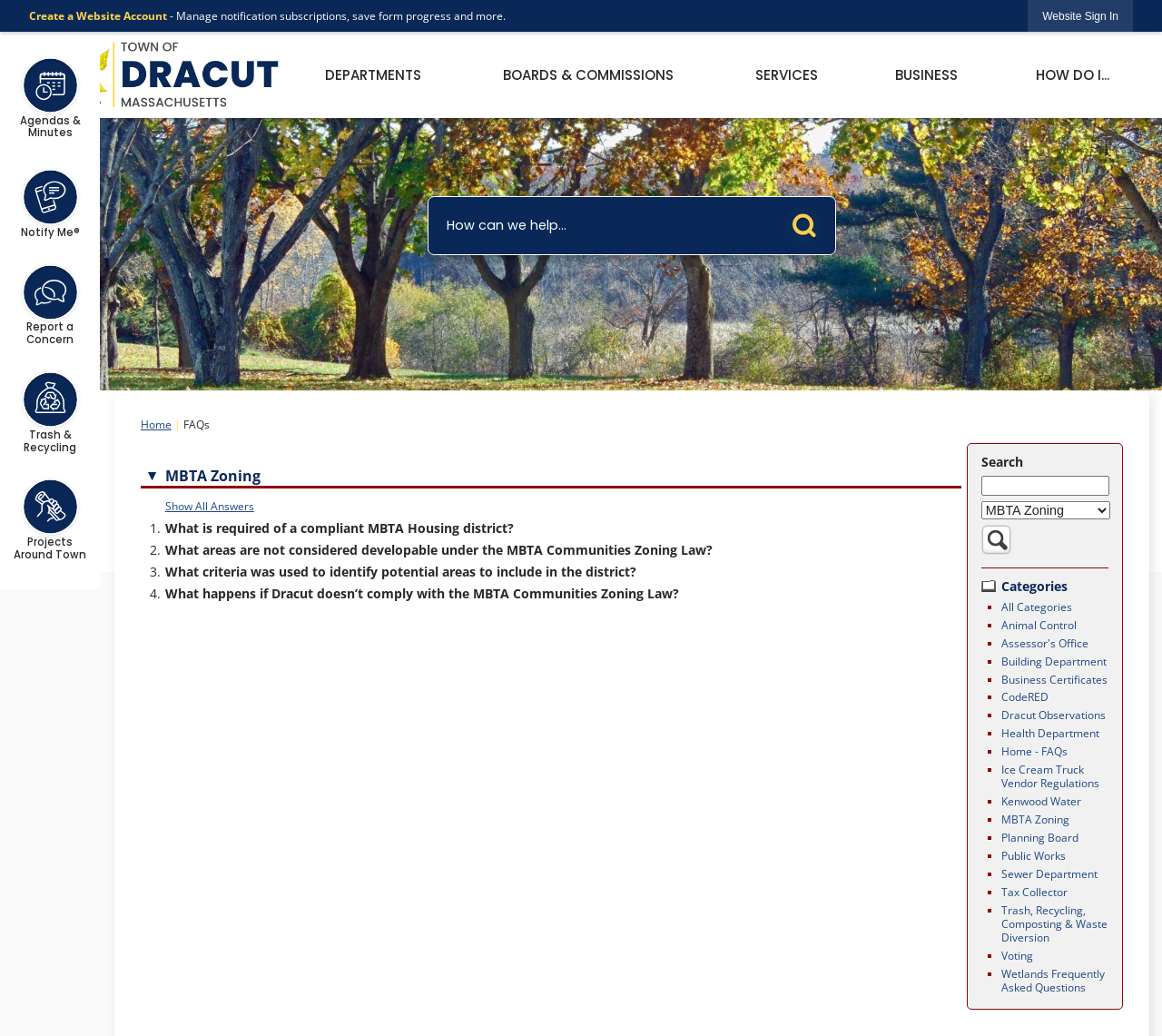Given the description Wetlands Frequently Asked Questions, predict the bounding box coordinates of the UI element. Ensure the coordinates are in the format (top-left x, top-left y, bottom-right x, bottom-right y) and all values are between 0 and 1.

[0.862, 0.933, 0.951, 0.96]